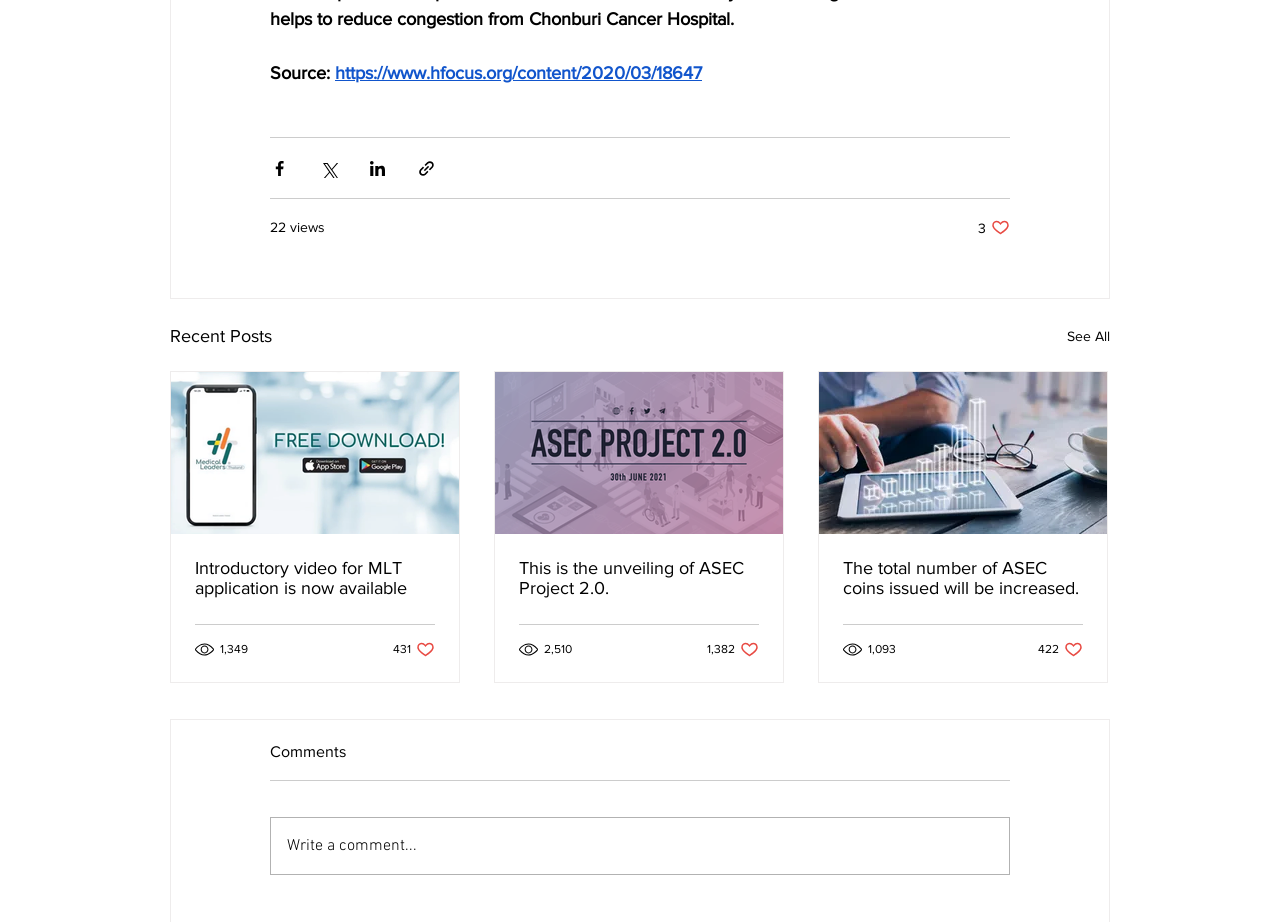Please determine the bounding box coordinates, formatted as (top-left x, top-left y, bottom-right x, bottom-right y), with all values as floating point numbers between 0 and 1. Identify the bounding box of the region described as: 1,093

[0.659, 0.694, 0.702, 0.714]